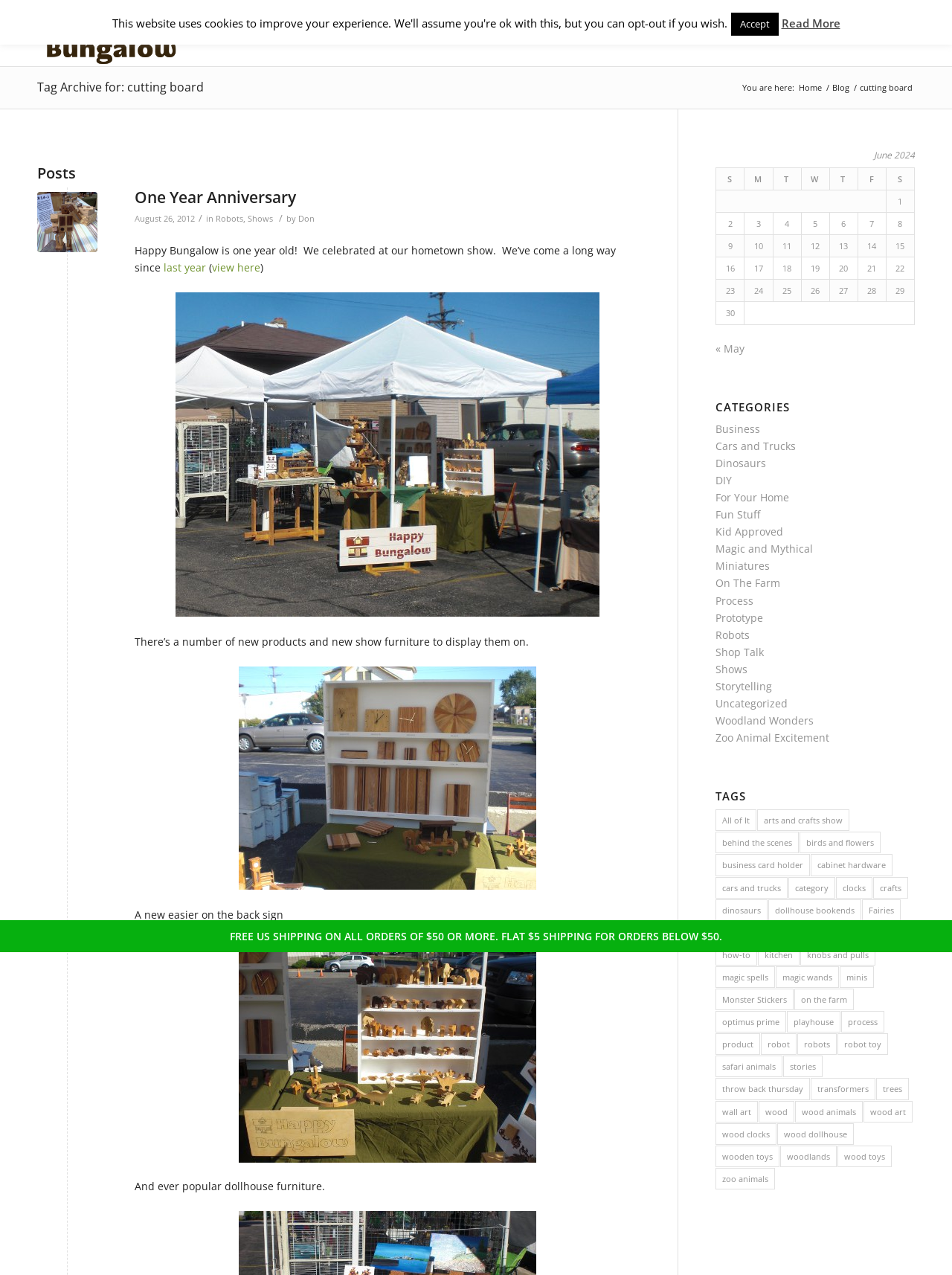Can you pinpoint the bounding box coordinates for the clickable element required for this instruction: "Click on the 'Shop' link"? The coordinates should be four float numbers between 0 and 1, i.e., [left, top, right, bottom].

[0.53, 0.001, 0.574, 0.052]